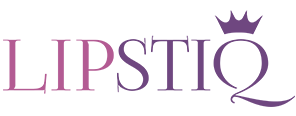What type of content is associated with the LIPSTIQ brand?
Provide a comprehensive and detailed answer to the question.

The caption states that the branding is associated with lifestyle and celebrity content, reflecting the brand's focus on fashion and trends, which suggests that the brand is involved in creating or promoting content related to celebrity lifestyles and fashion trends.